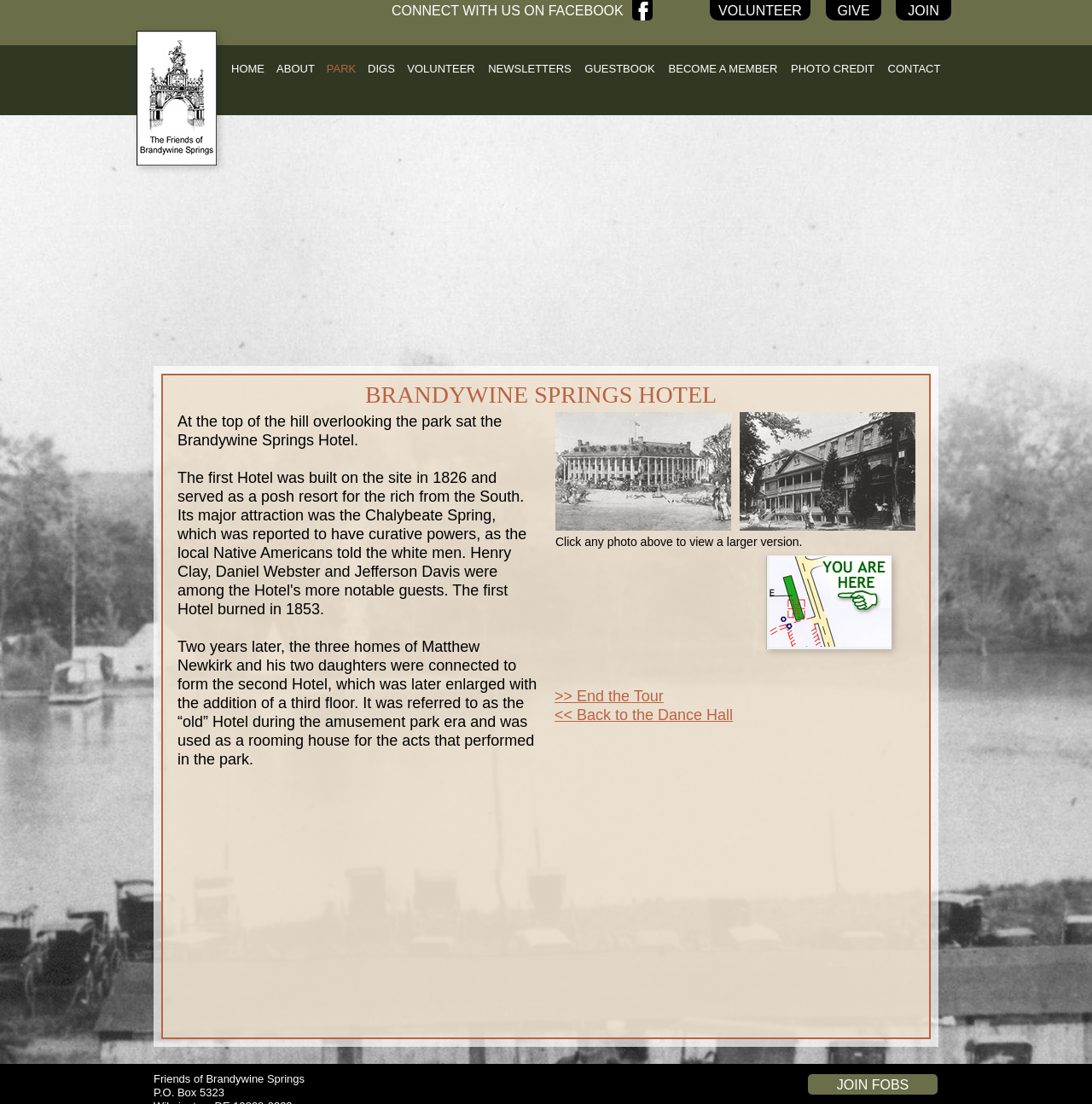Find the bounding box coordinates of the clickable region needed to perform the following instruction: "Connect with us on Facebook". The coordinates should be provided as four float numbers between 0 and 1, i.e., [left, top, right, bottom].

[0.359, 0.002, 0.609, 0.019]